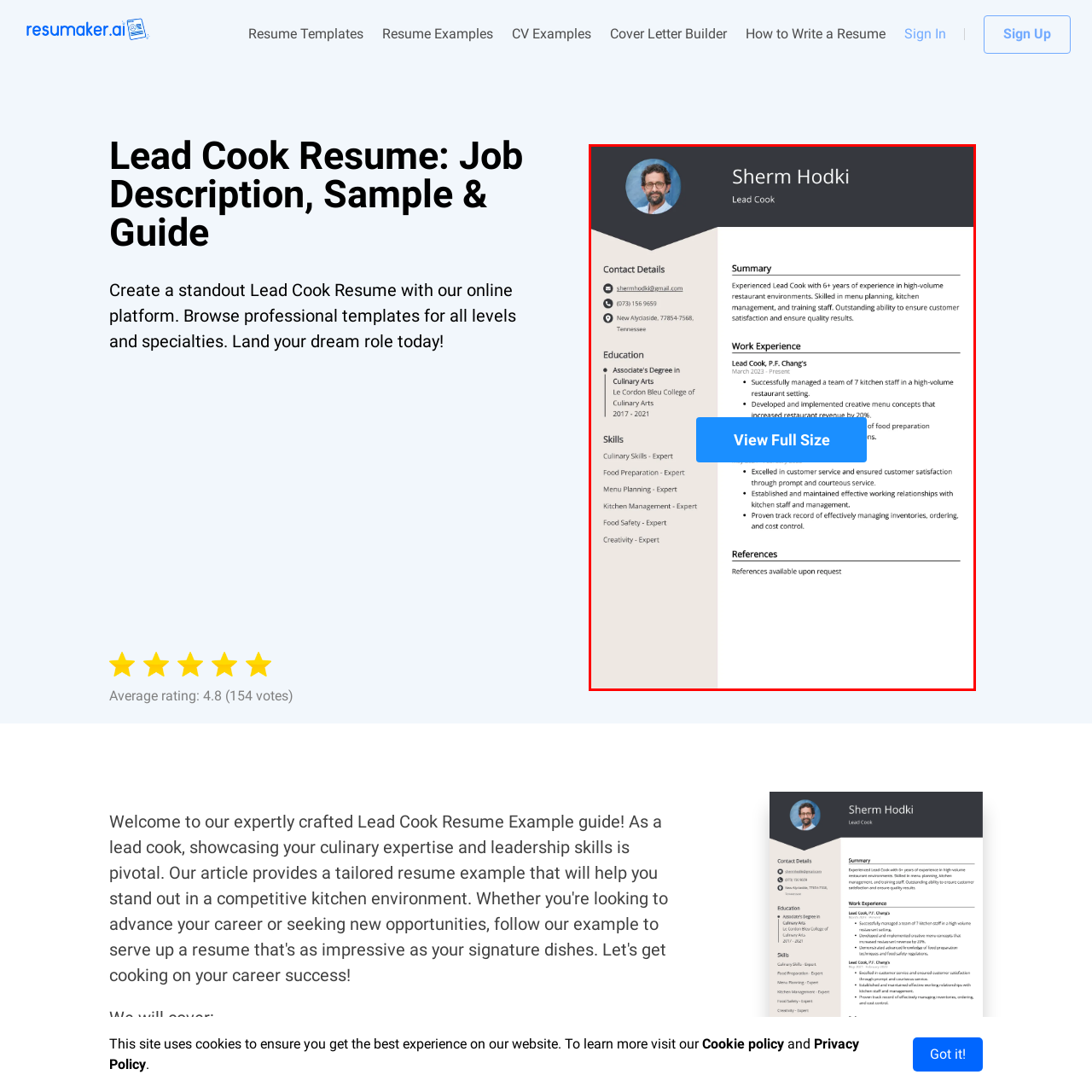Focus your attention on the picture enclosed within the red border and formulate a detailed answer to the question below, using the image as your primary reference: 
How many sections are in the resume?

The resume is well-structured and divided into distinct sections, including Contact Details, Summary, Work Experience, Skills, Education, and References, which totals six sections.